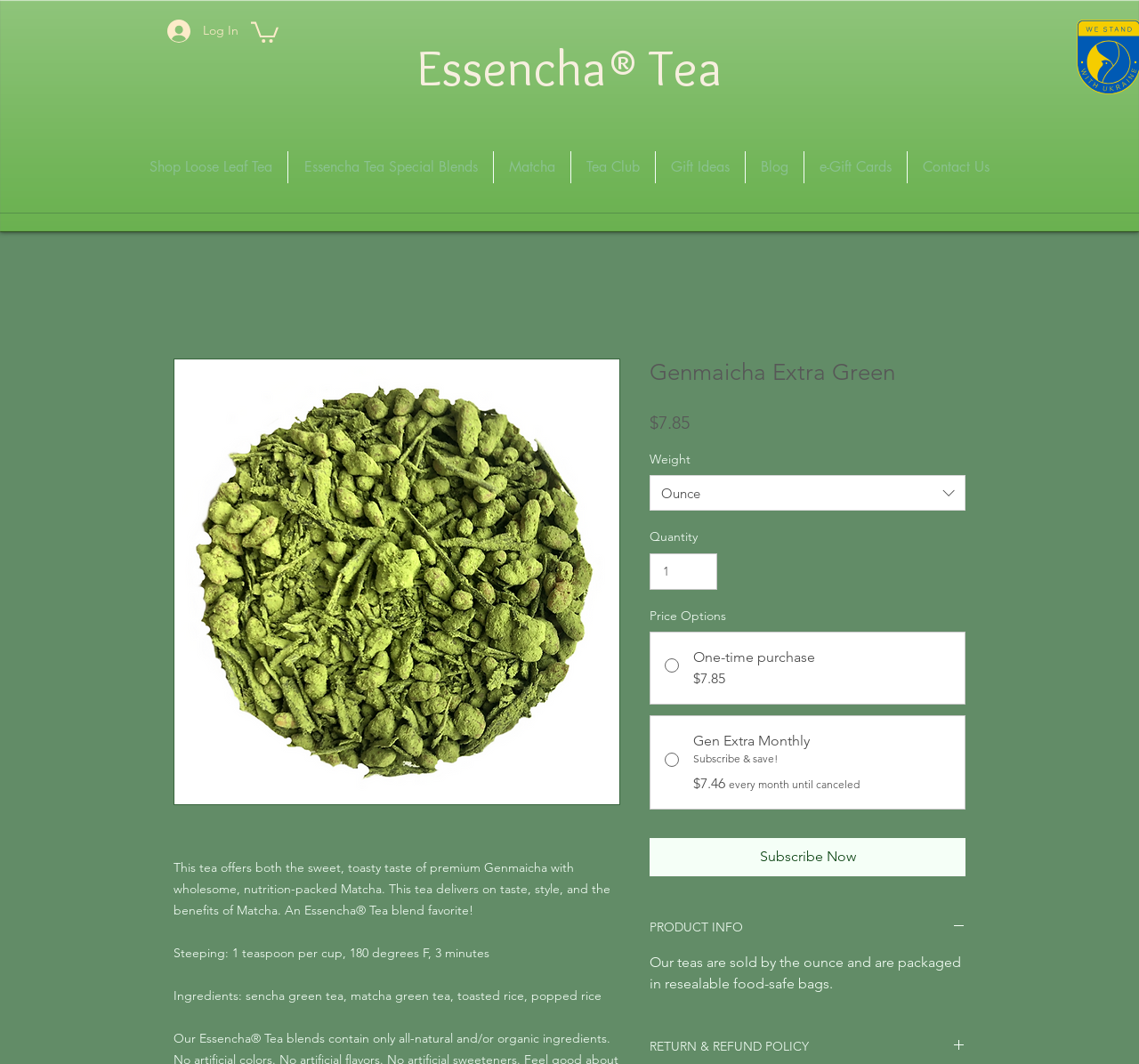Please determine the bounding box coordinates for the UI element described here. Use the format (top-left x, top-left y, bottom-right x, bottom-right y) with values bounded between 0 and 1: Matcha

[0.434, 0.142, 0.501, 0.172]